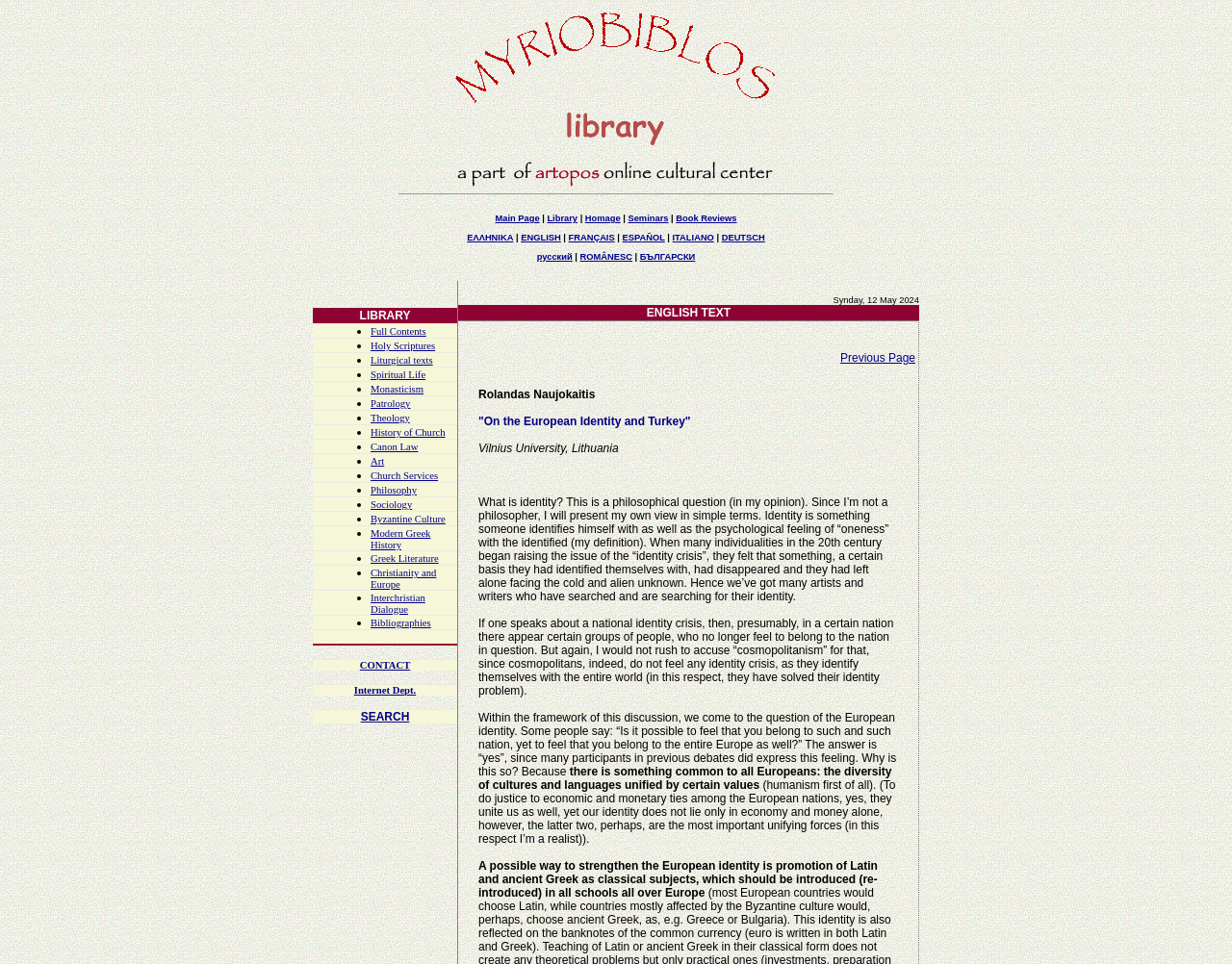What is the main category of the library?
Please provide a detailed and thorough answer to the question.

The main category of the library can be found in the table of contents, which is labeled as 'LIBRARY' and includes subcategories such as Full Contents, Holy Scriptures, Liturgical texts, Spiritual Life, Monasticism, and Patrology.